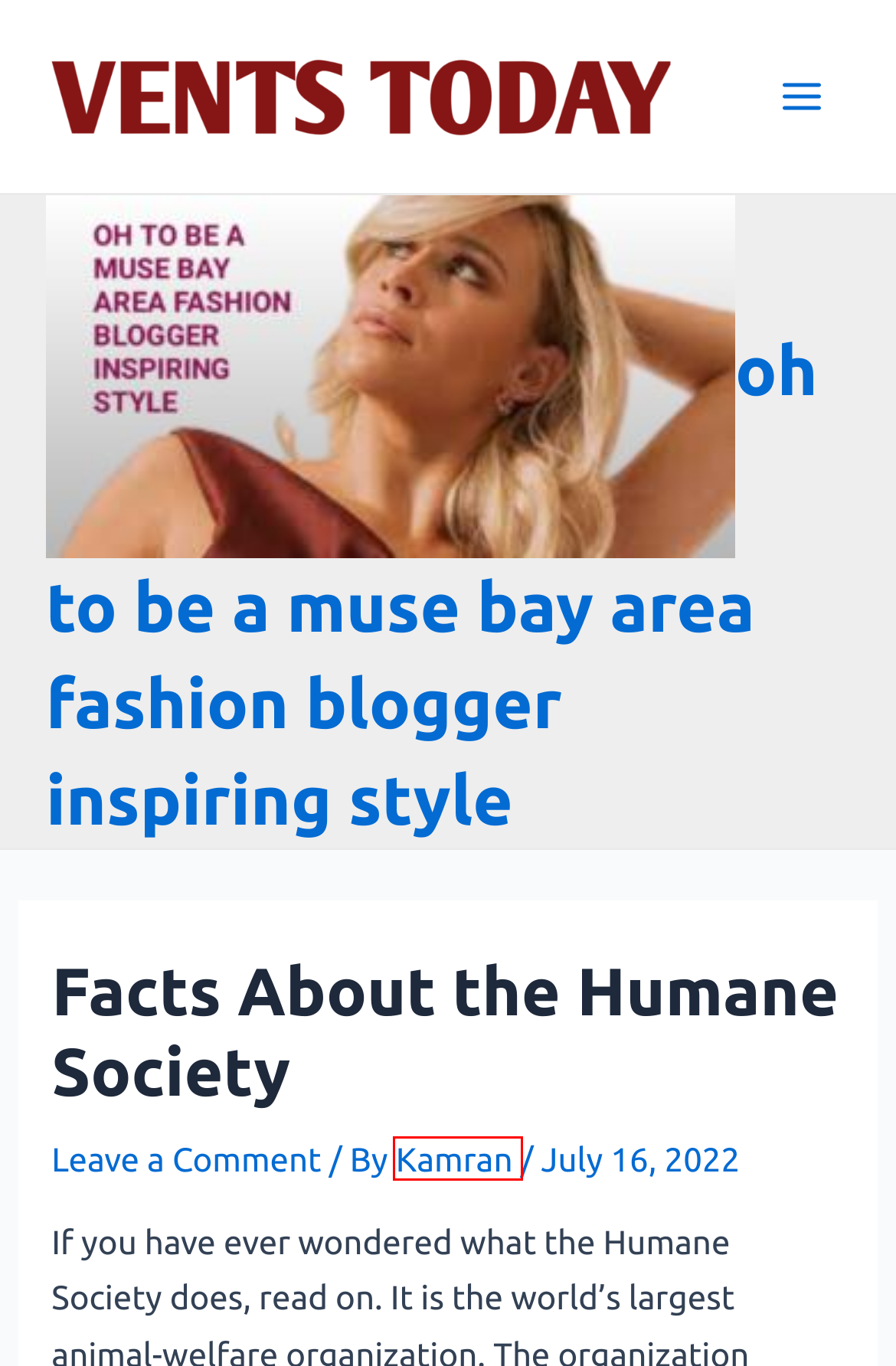Review the screenshot of a webpage which includes a red bounding box around an element. Select the description that best fits the new webpage once the element in the bounding box is clicked. Here are the candidates:
A. - Vents Today is news magazine
B. Social Media -
C. Kamran -
D. Services -
E. Tech -
F. Fashion and beauty -
G. OH TO BE A MUSE BAY AREA FASHION BLOGGER INSPIRING STYLE -
H. Education -

C